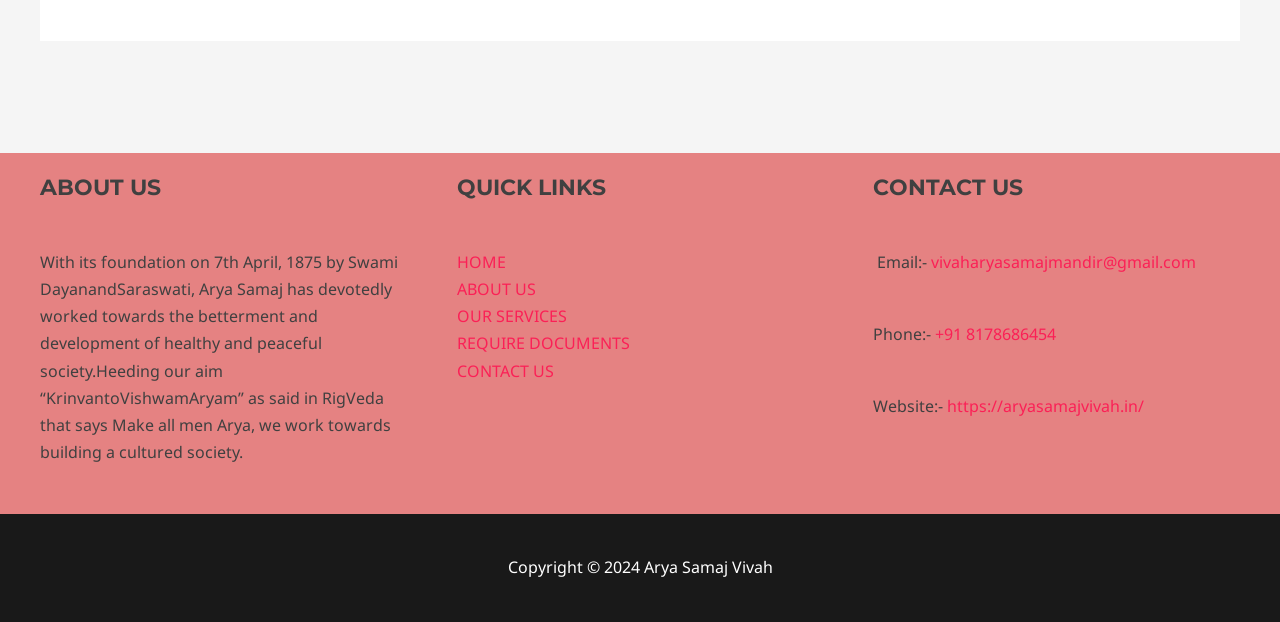Find the bounding box coordinates of the element you need to click on to perform this action: 'Contact us through email'. The coordinates should be represented by four float values between 0 and 1, in the format [left, top, right, bottom].

[0.728, 0.403, 0.935, 0.439]